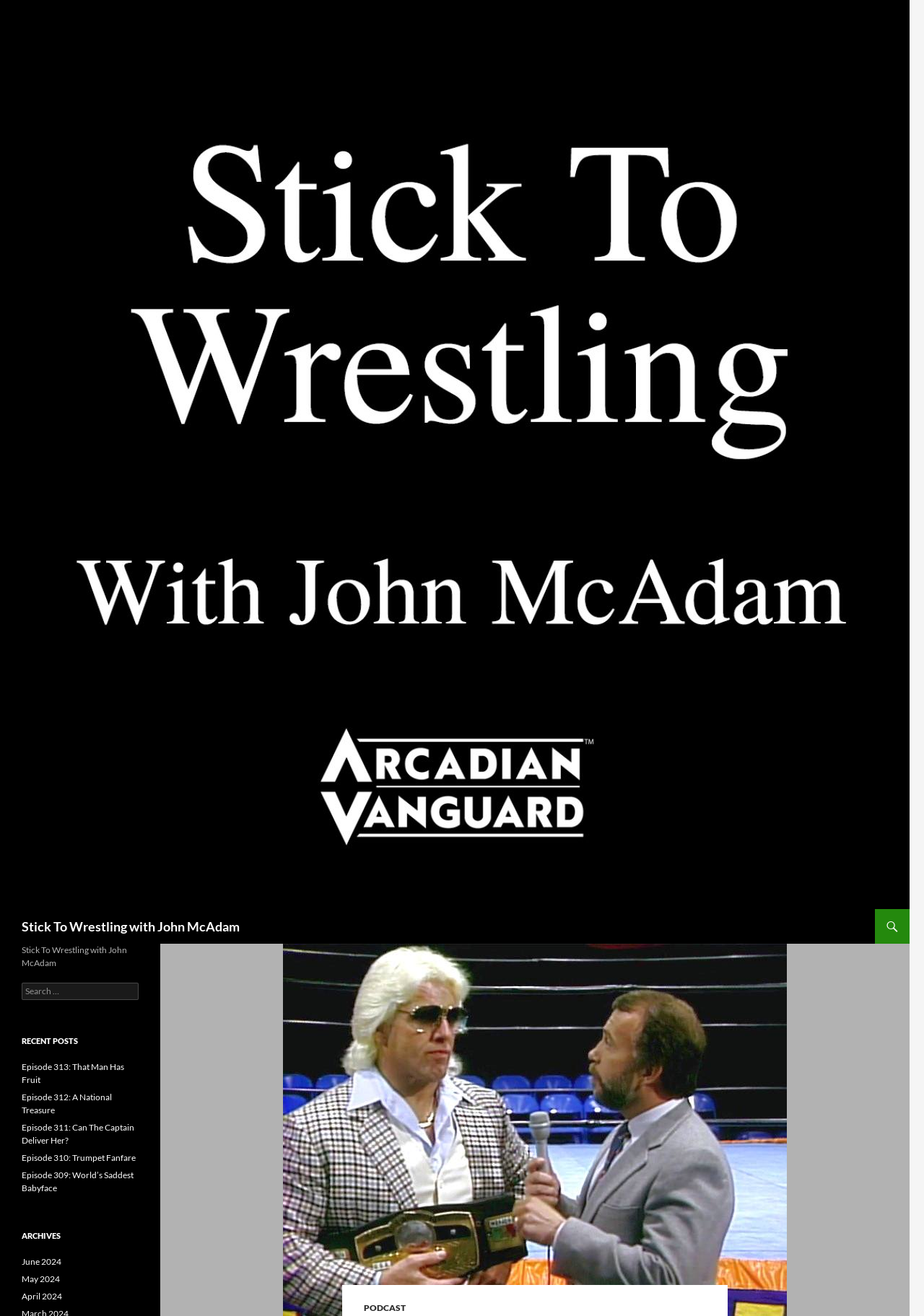What is the purpose of the search box?
Look at the image and answer with only one word or phrase.

To search for content